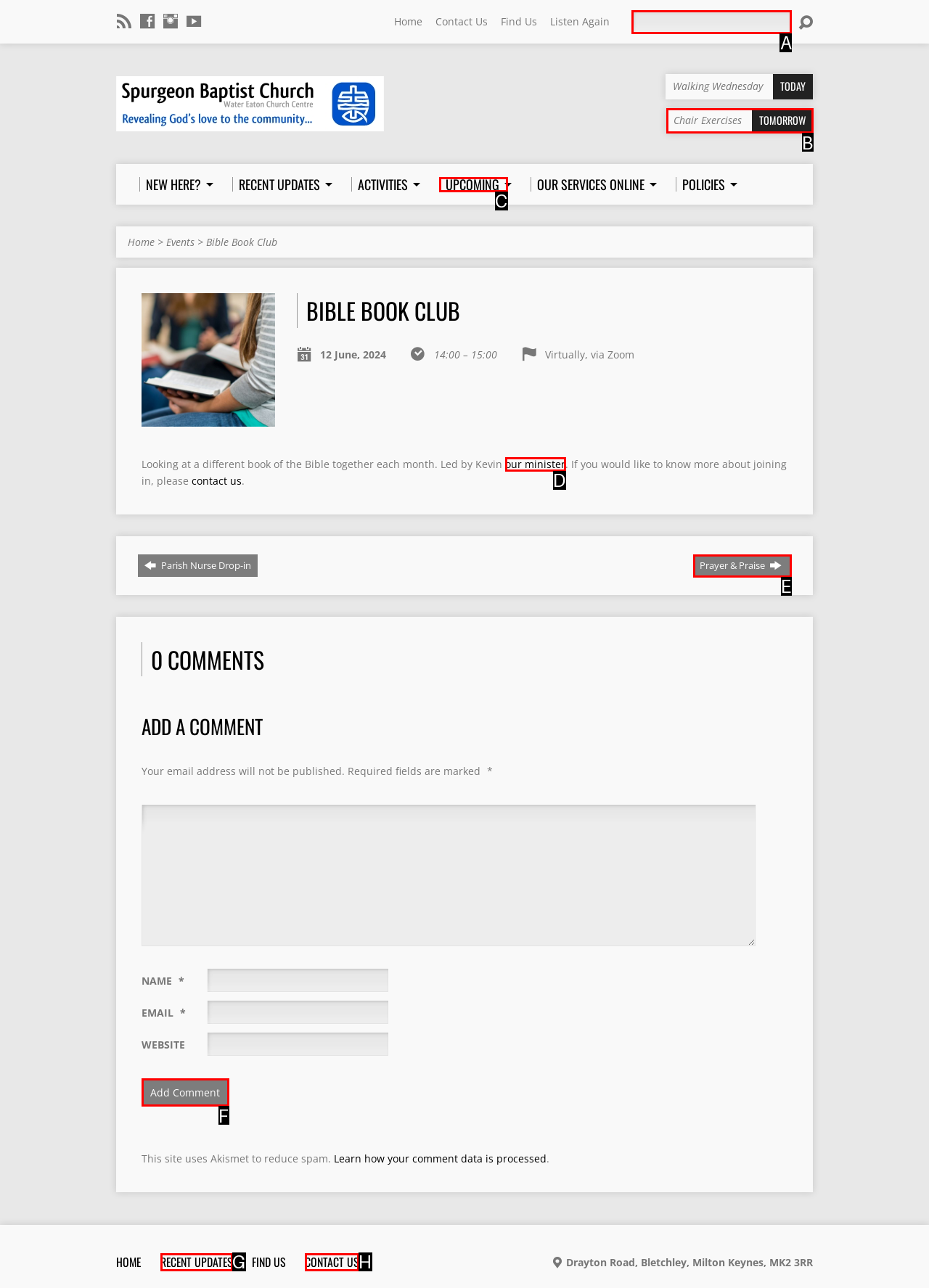Tell me the letter of the correct UI element to click for this instruction: Search for something. Answer with the letter only.

A